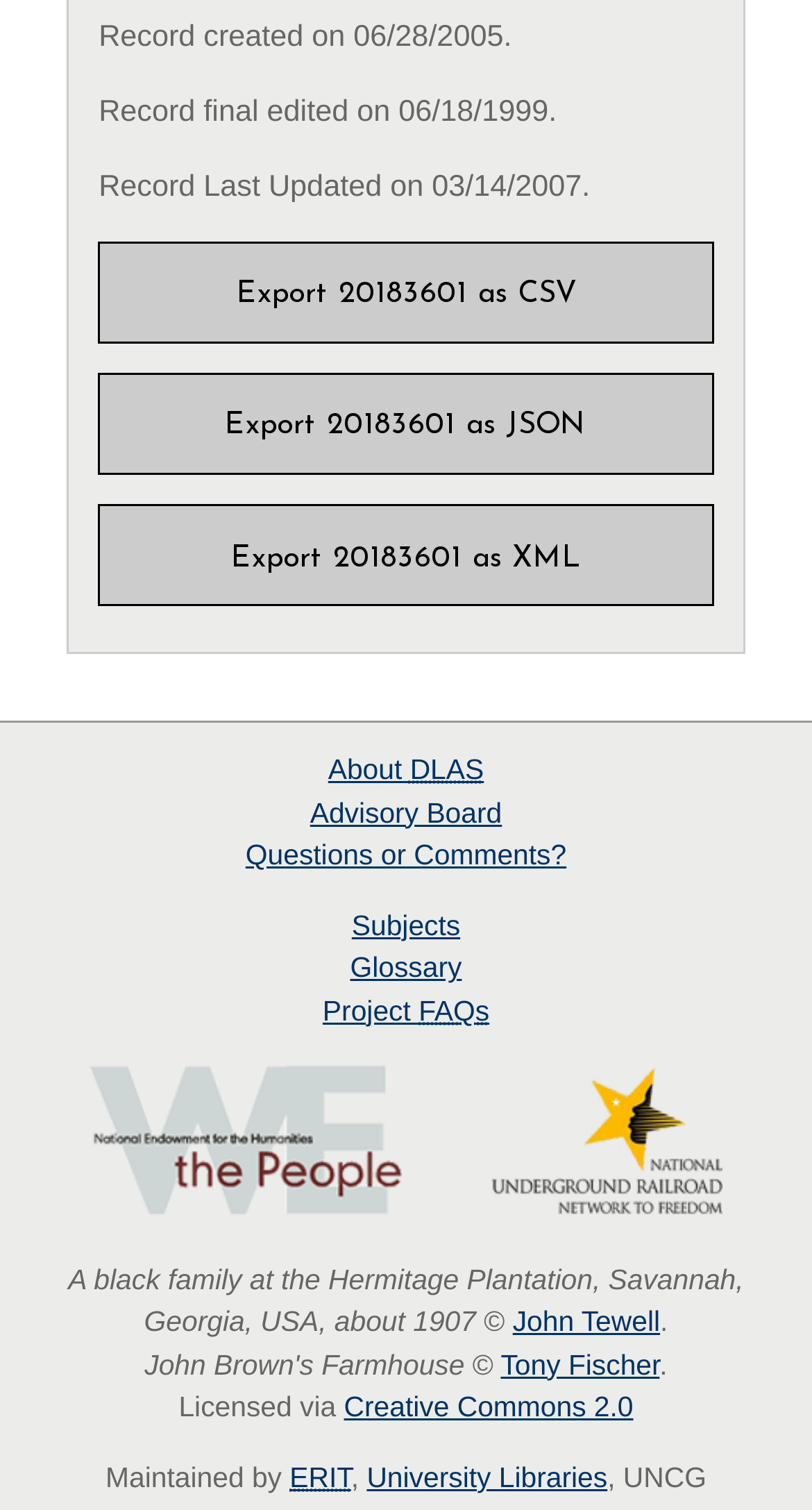Given the description "ERIT", provide the bounding box coordinates of the corresponding UI element.

[0.357, 0.968, 0.432, 0.989]